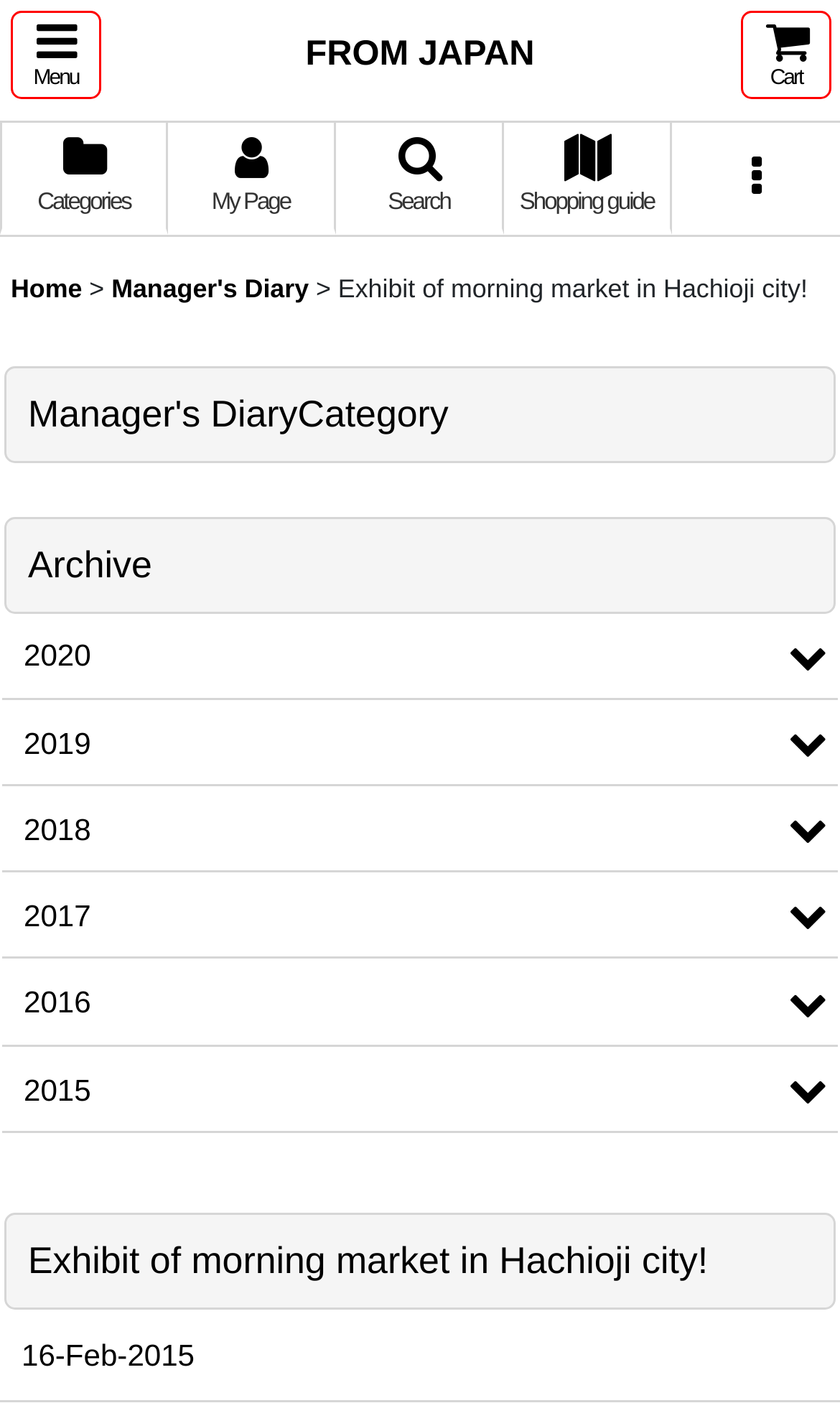Can you pinpoint the bounding box coordinates for the clickable element required for this instruction: "Select 2015 archive"? The coordinates should be four float numbers between 0 and 1, i.e., [left, top, right, bottom].

[0.003, 0.747, 0.997, 0.807]